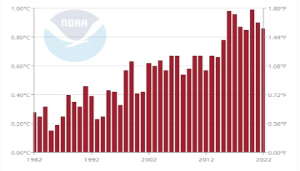Please provide a comprehensive answer to the question below using the information from the image: What do the red-colored bars represent?

The red-colored bars in the graph highlight significant fluctuations in temperature, signaling a gradual increase, particularly evident in the later years of the data, which is an important aspect of understanding the ongoing changes in global temperatures.